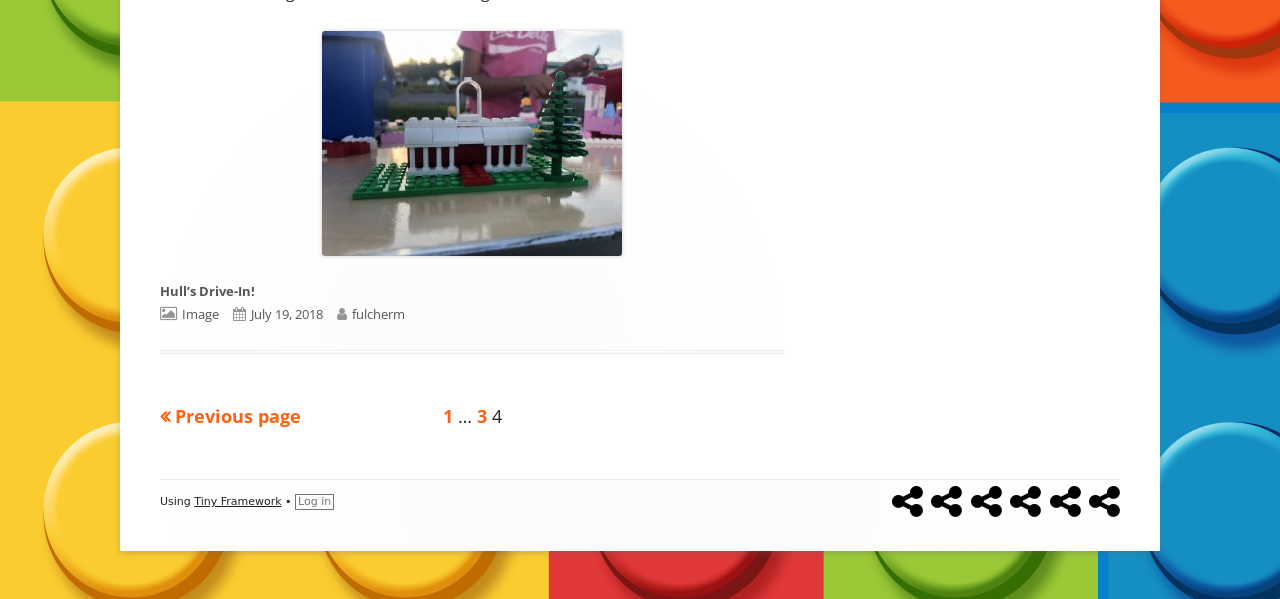Answer this question in one word or a short phrase: Who is the author of the content?

fulcherm